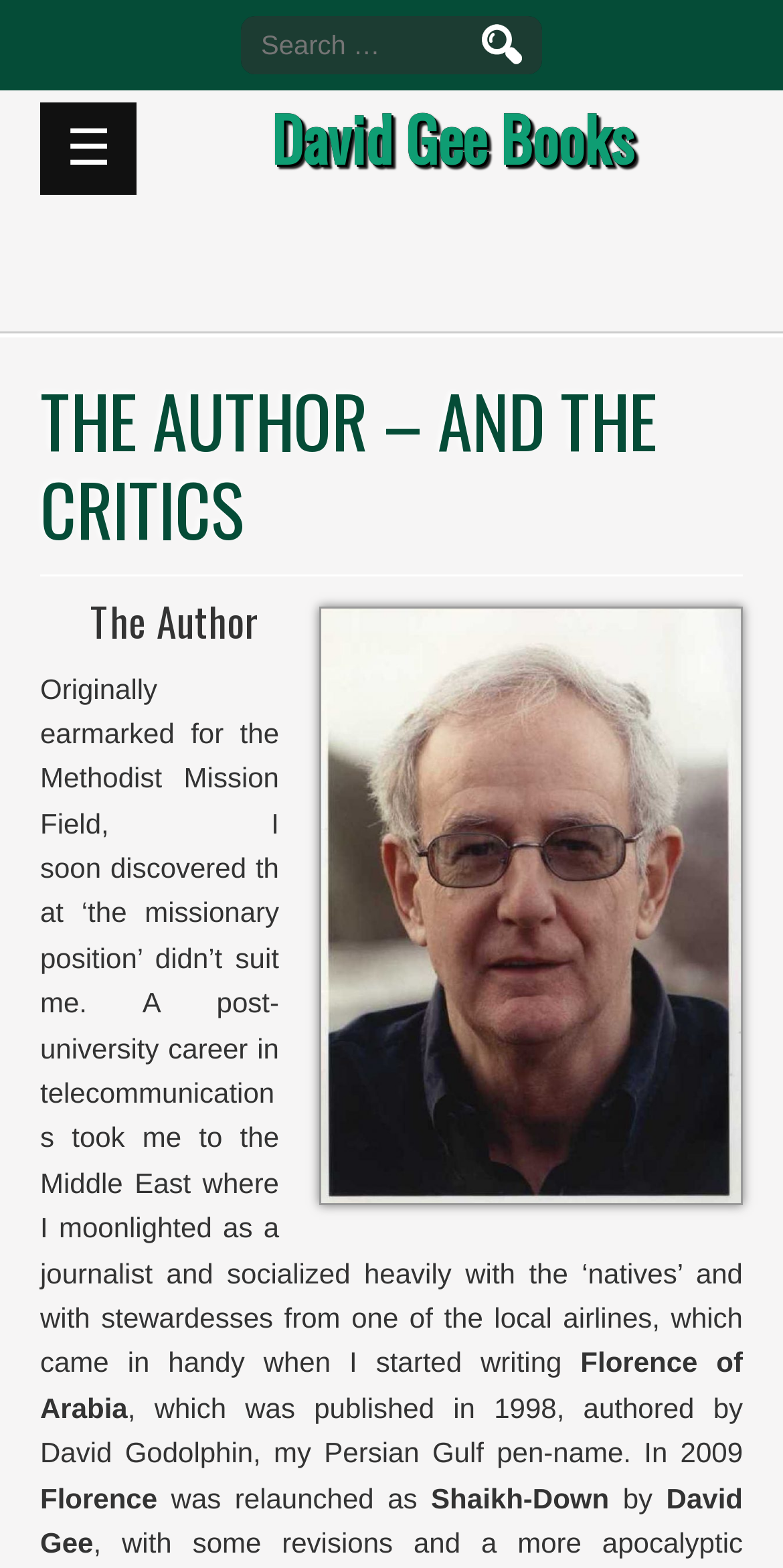Can you find and provide the main heading text of this webpage?

David Gee Books